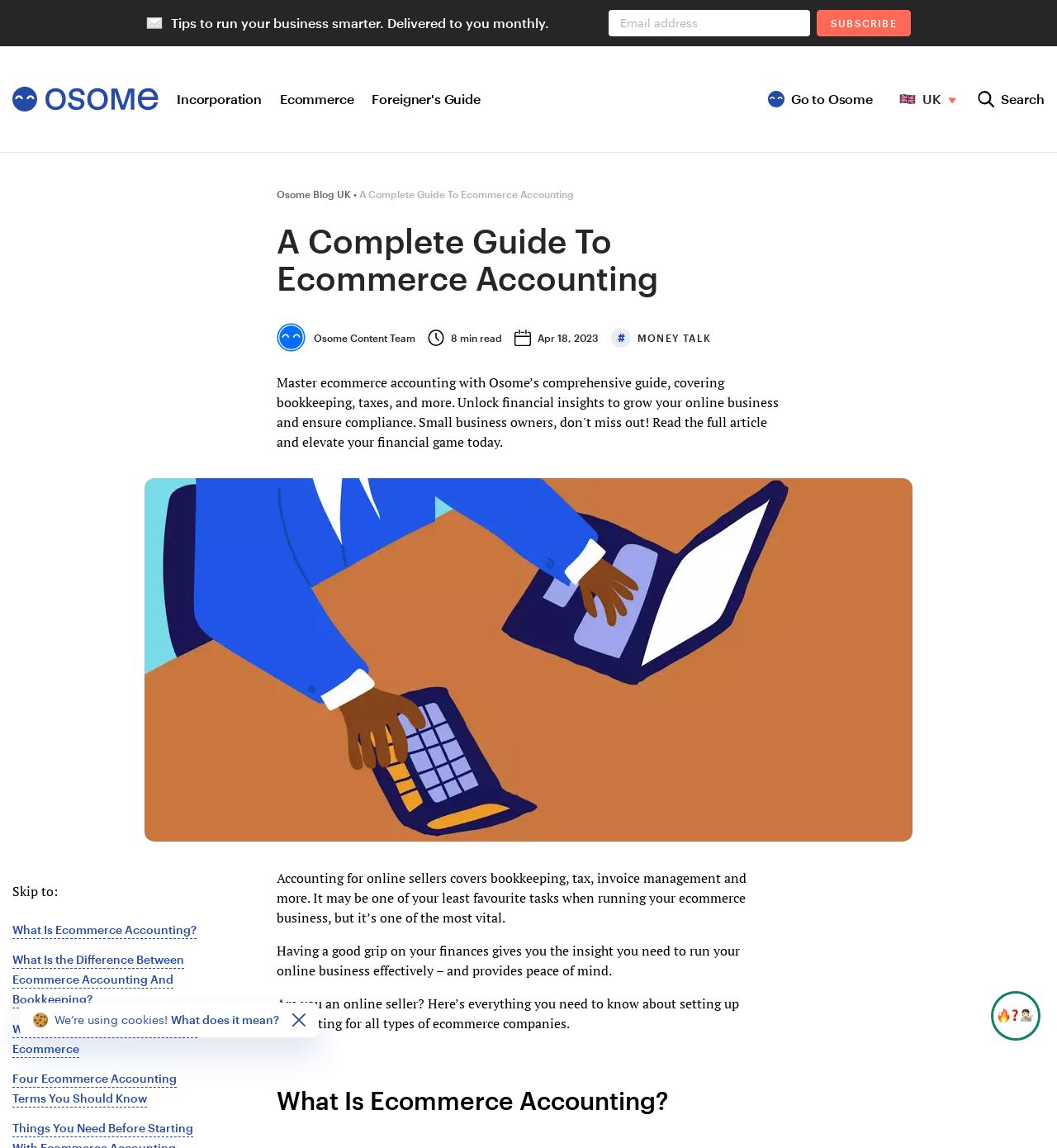Find the bounding box coordinates of the clickable region needed to perform the following instruction: "Click on the 'SUPPORT US' link". The coordinates should be provided as four float numbers between 0 and 1, i.e., [left, top, right, bottom].

None